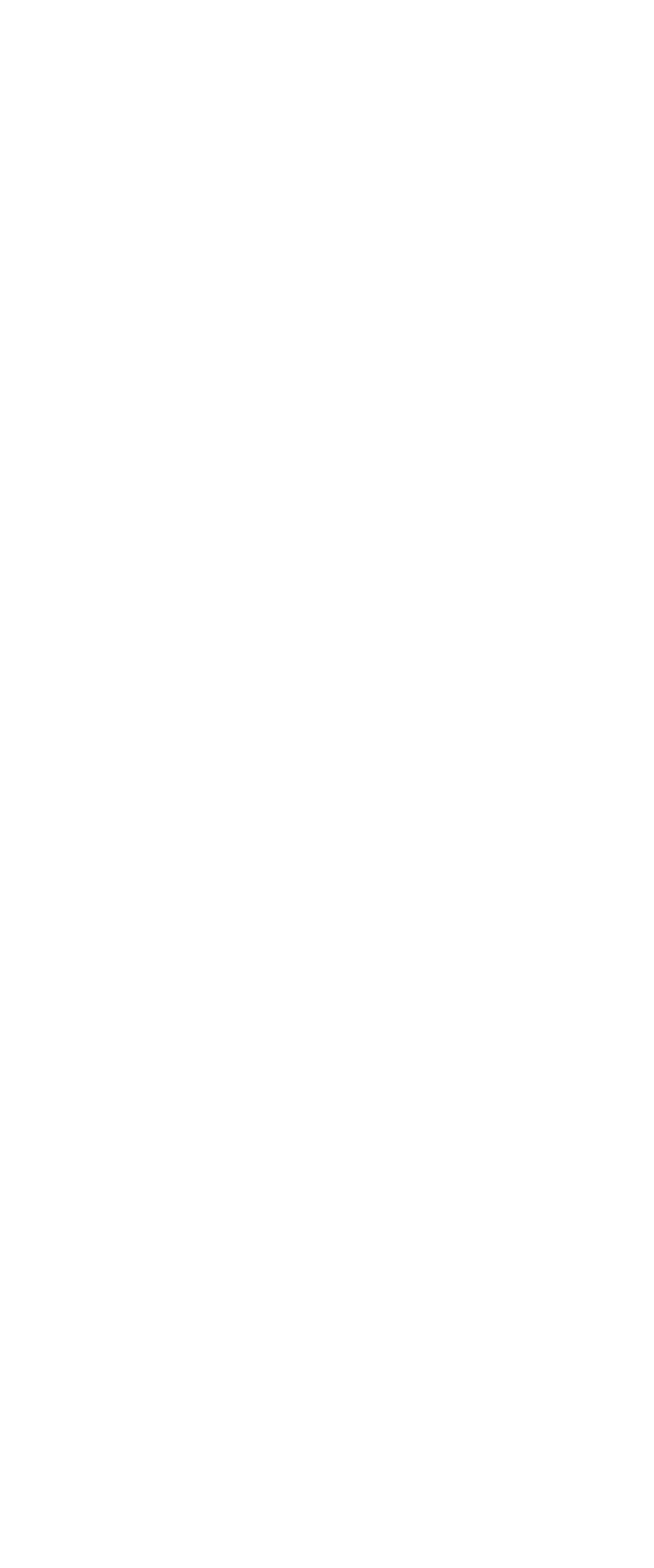Based on the image, provide a detailed and complete answer to the question: 
What social media platforms does Mad Trash have?

The webpage contains links to Facebook and Instagram, as indicated by the image elements with descriptions 'Facebook Logo' and 'Instagram Logo', respectively.